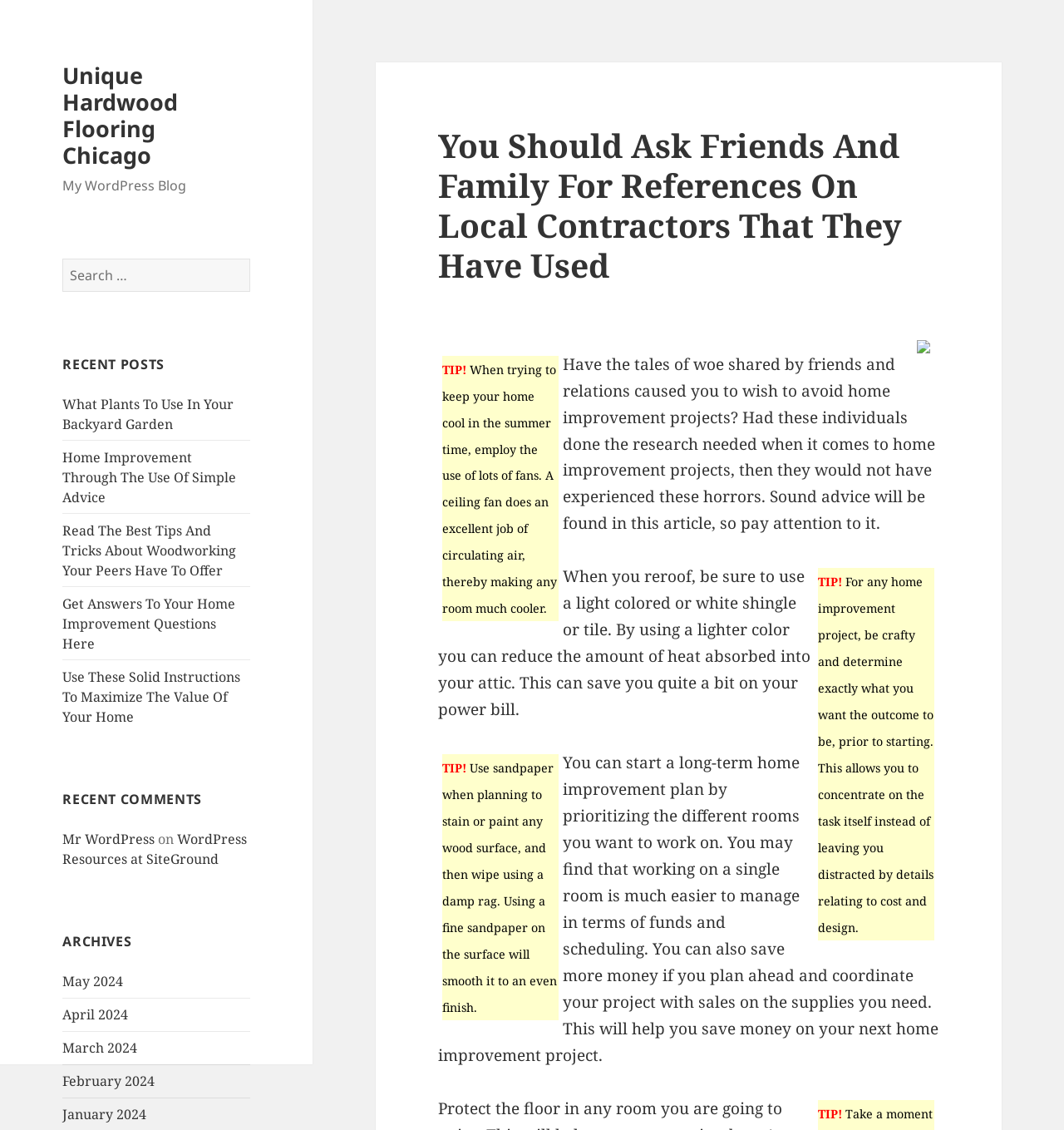Kindly determine the bounding box coordinates for the clickable area to achieve the given instruction: "Search for something".

None